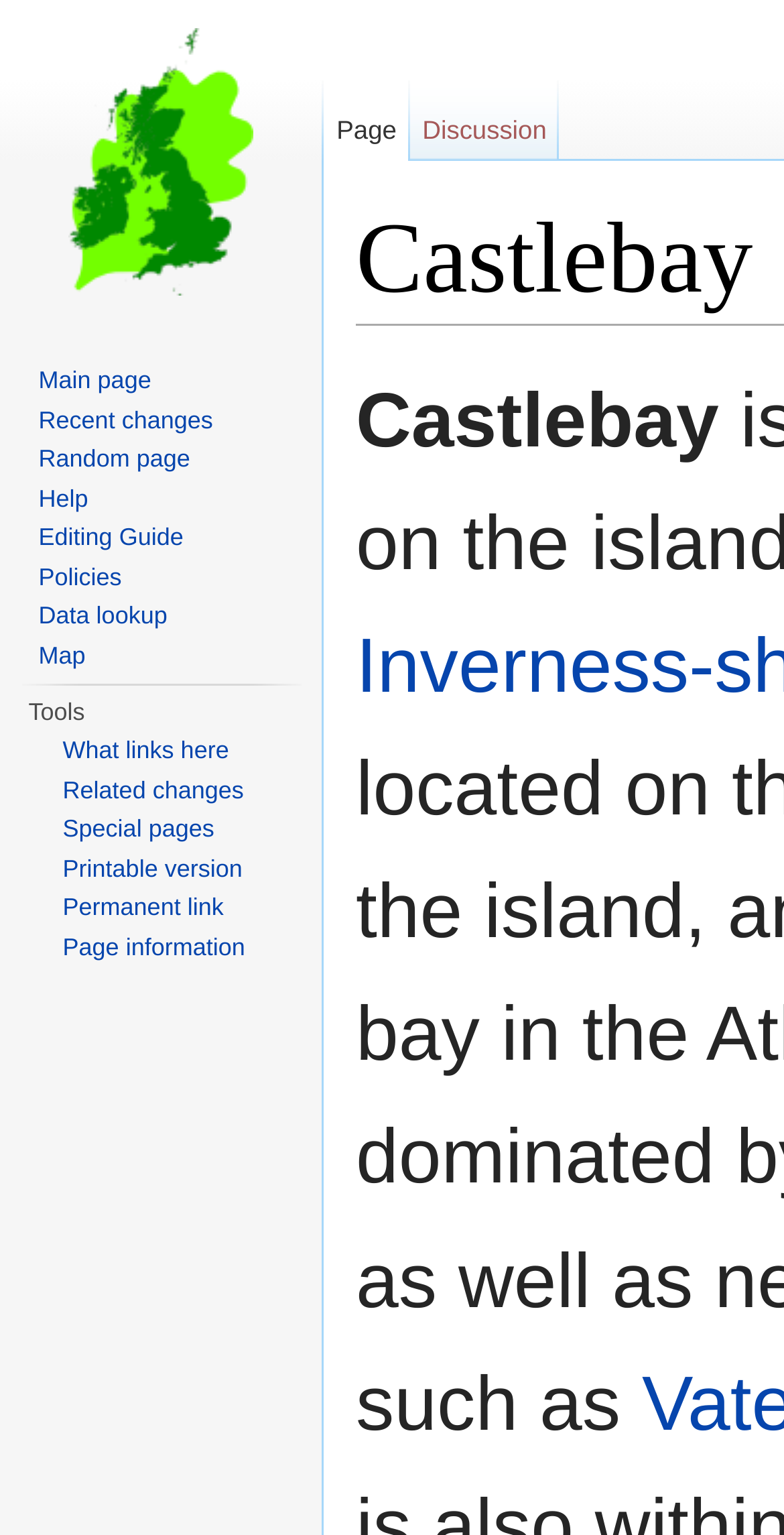How many sections are there in the navigation menu?
Answer with a single word or phrase by referring to the visual content.

3